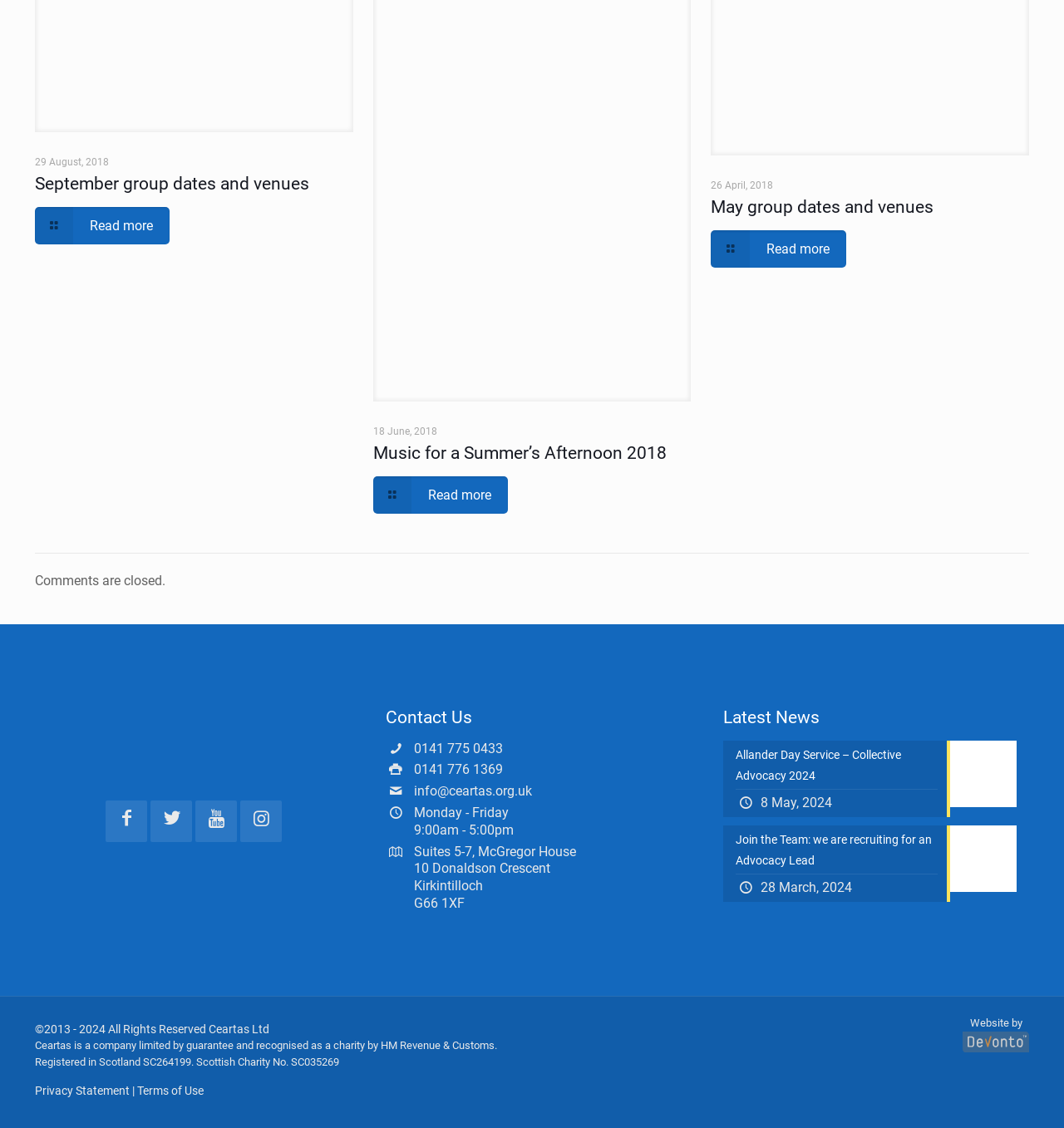Indicate the bounding box coordinates of the element that needs to be clicked to satisfy the following instruction: "Contact Ceartas by phone". The coordinates should be four float numbers between 0 and 1, i.e., [left, top, right, bottom].

[0.389, 0.656, 0.472, 0.67]